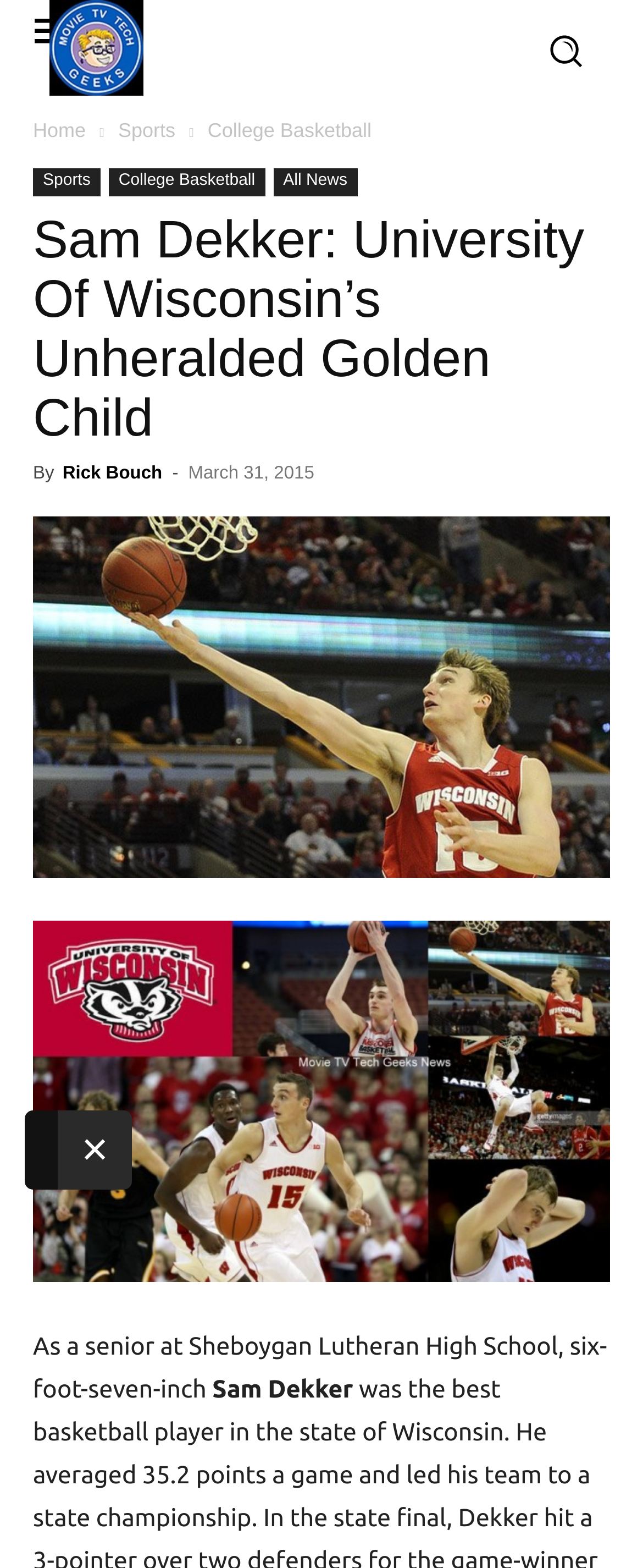Given the element description, predict the bounding box coordinates in the format (top-left x, top-left y, bottom-right x, bottom-right y), using floating point numbers between 0 and 1: Search

None